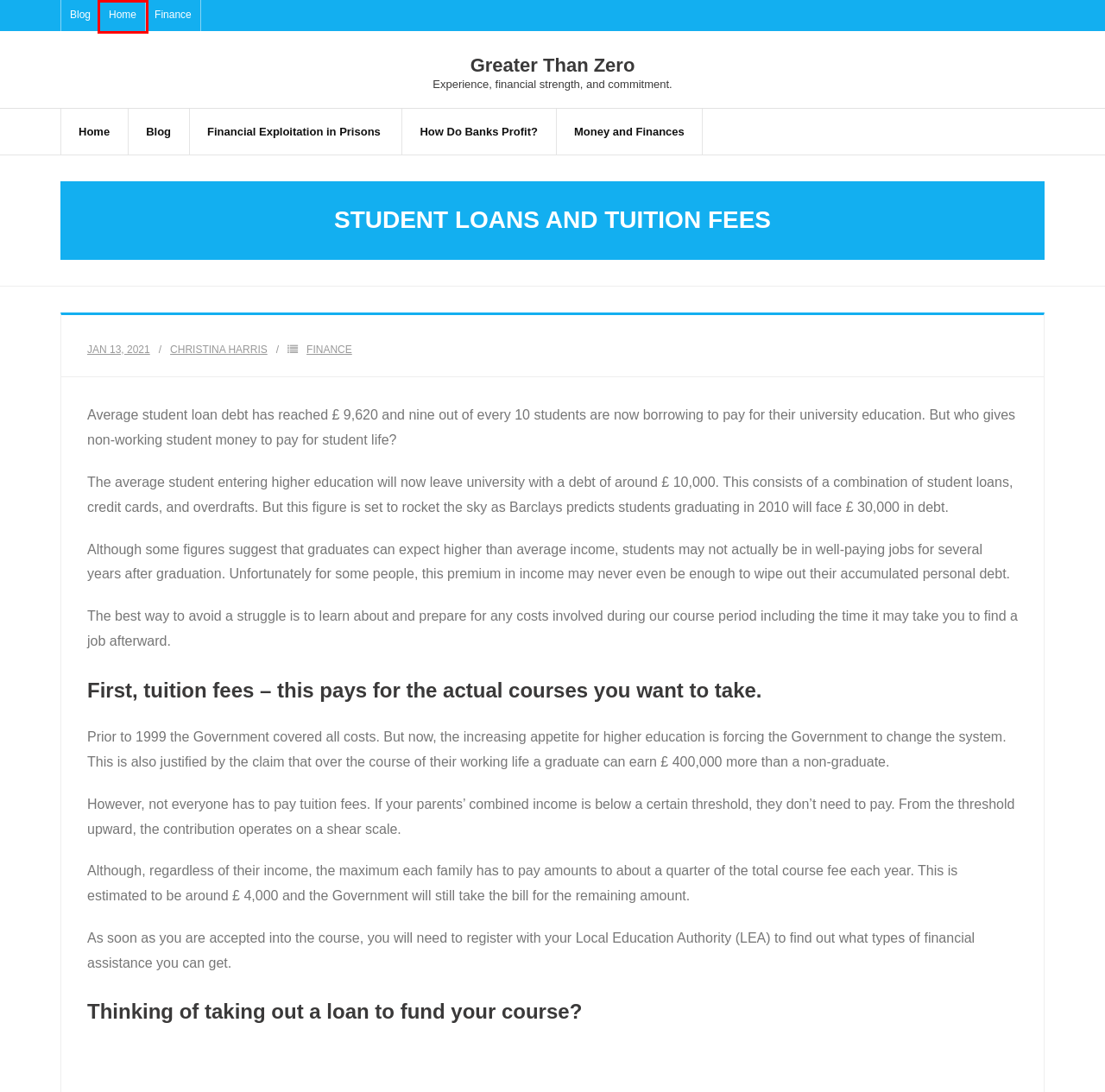Examine the webpage screenshot and identify the UI element enclosed in the red bounding box. Pick the webpage description that most accurately matches the new webpage after clicking the selected element. Here are the candidates:
A. Christina Harris – Greater Than Zero
B. Money and Finances – Greater Than Zero
C. Finance – Greater Than Zero
D. How Do Banks Profit? – Greater Than Zero
E. Financial Exploitation in Prisons  – Greater Than Zero
F. Blog – Greater Than Zero
G. Greater Than Zero – Experience, financial strength, and commitment.
H. How to Finance an IT Company – Greater Than Zero

G